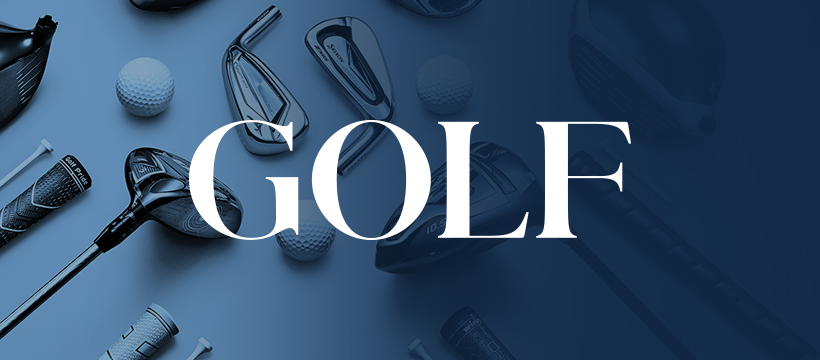Answer succinctly with a single word or phrase:
What is the color of the surface?

Blue